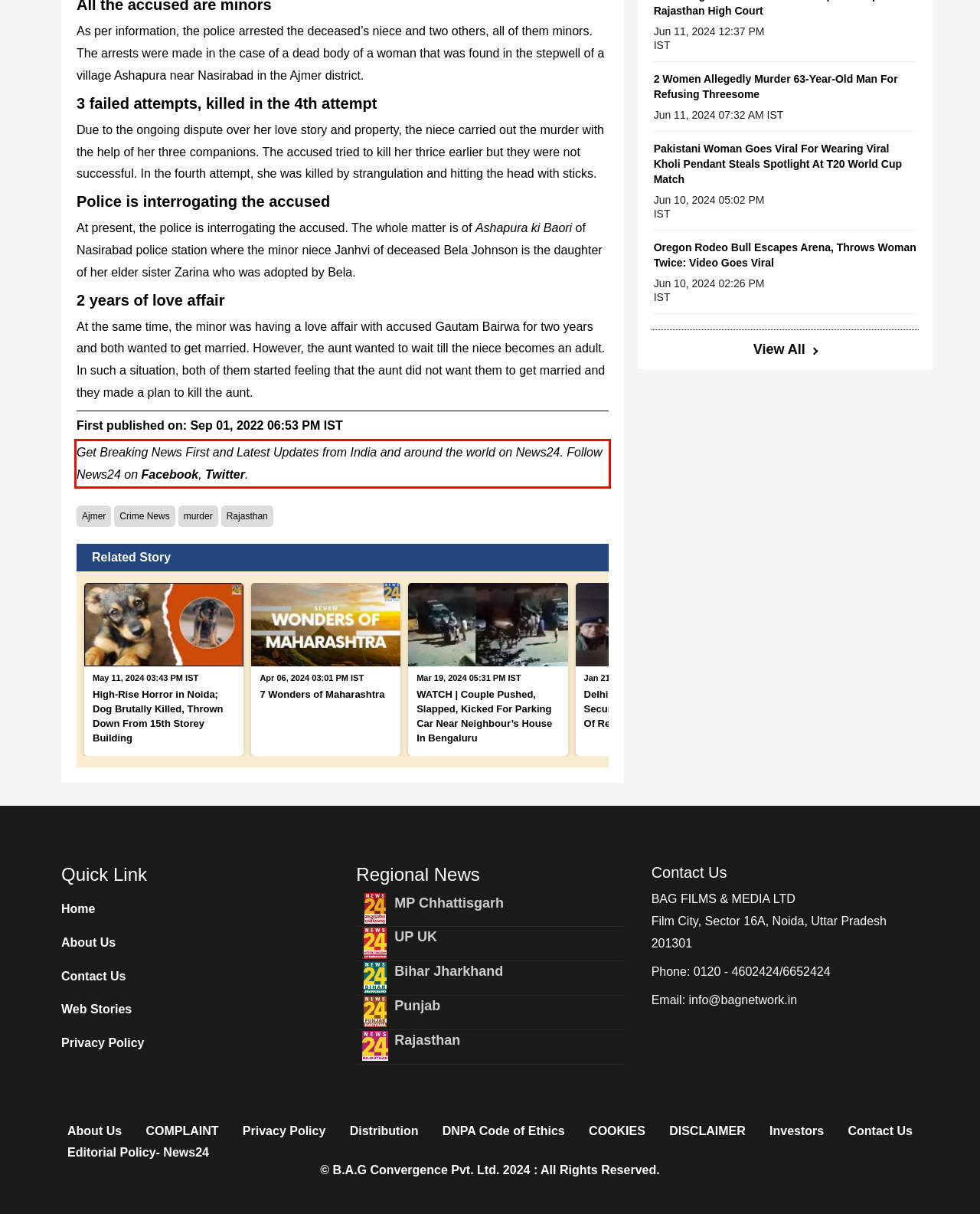Extract and provide the text found inside the red rectangle in the screenshot of the webpage.

Get Breaking News First and Latest Updates from India and around the world on News24. Follow News24 on Facebook, Twitter.